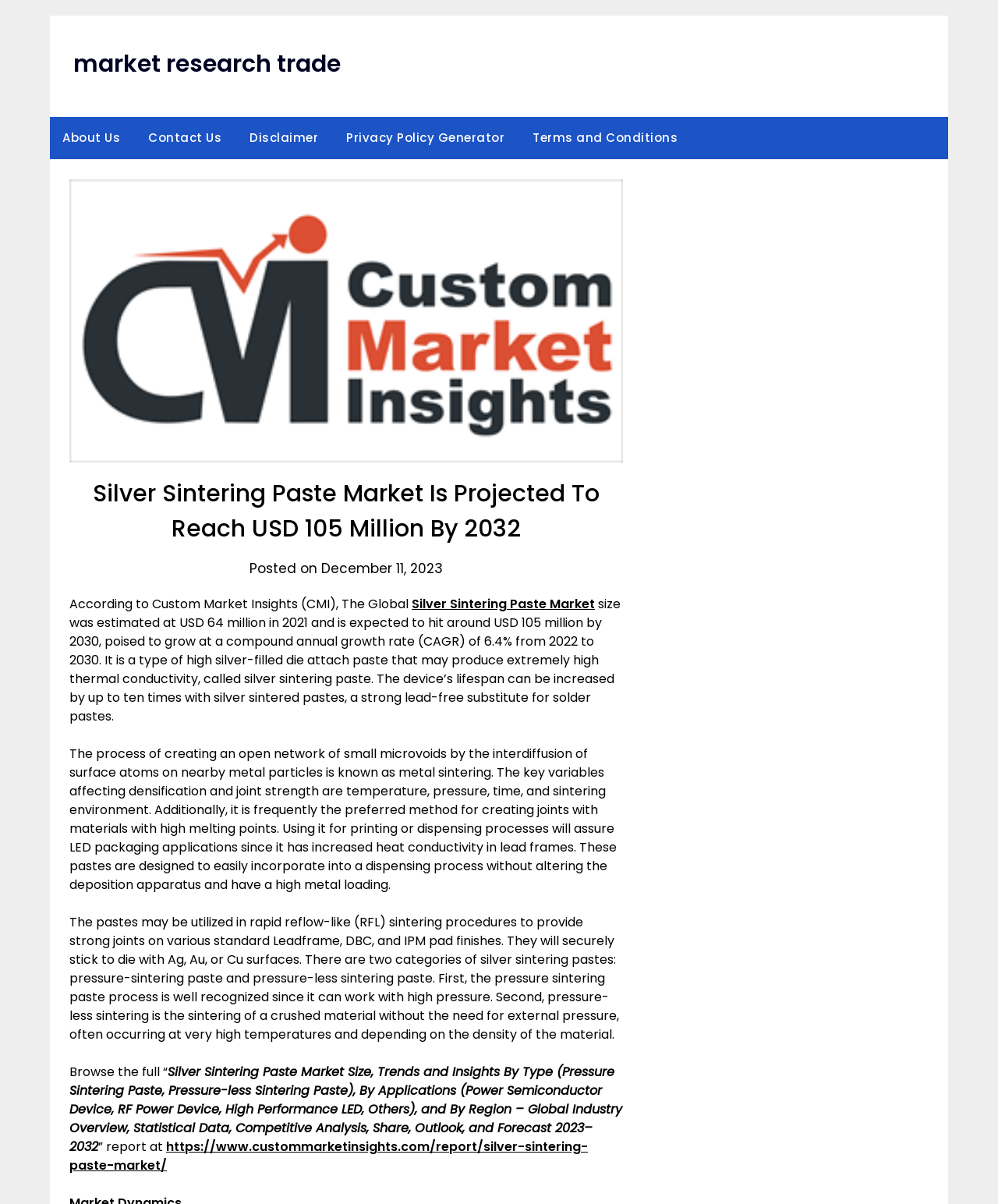Given the description: "Privacy Policy Generator", determine the bounding box coordinates of the UI element. The coordinates should be formatted as four float numbers between 0 and 1, [left, top, right, bottom].

[0.334, 0.097, 0.518, 0.132]